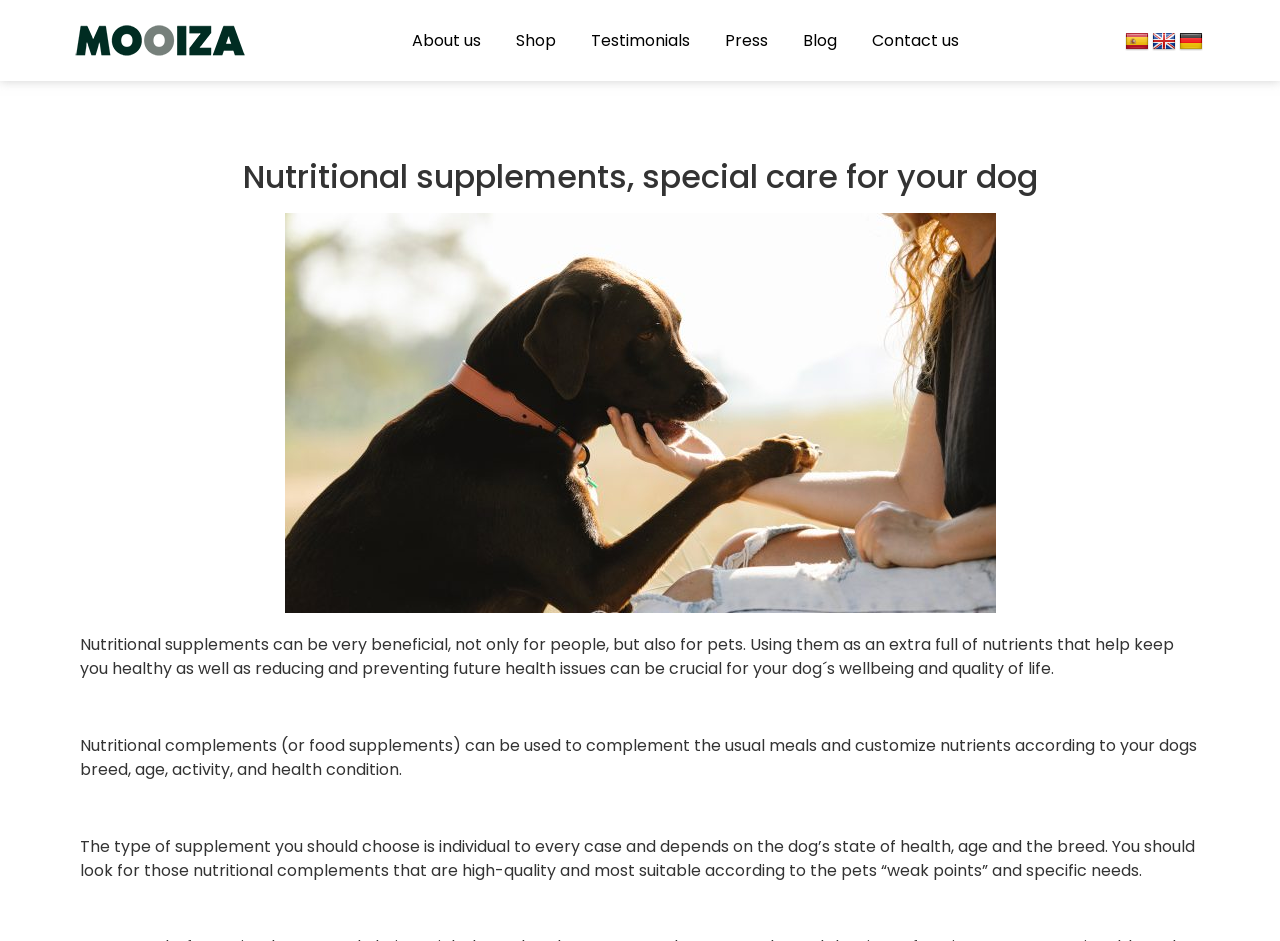What is the purpose of nutritional complements?
Using the picture, provide a one-word or short phrase answer.

Customize nutrients for dogs